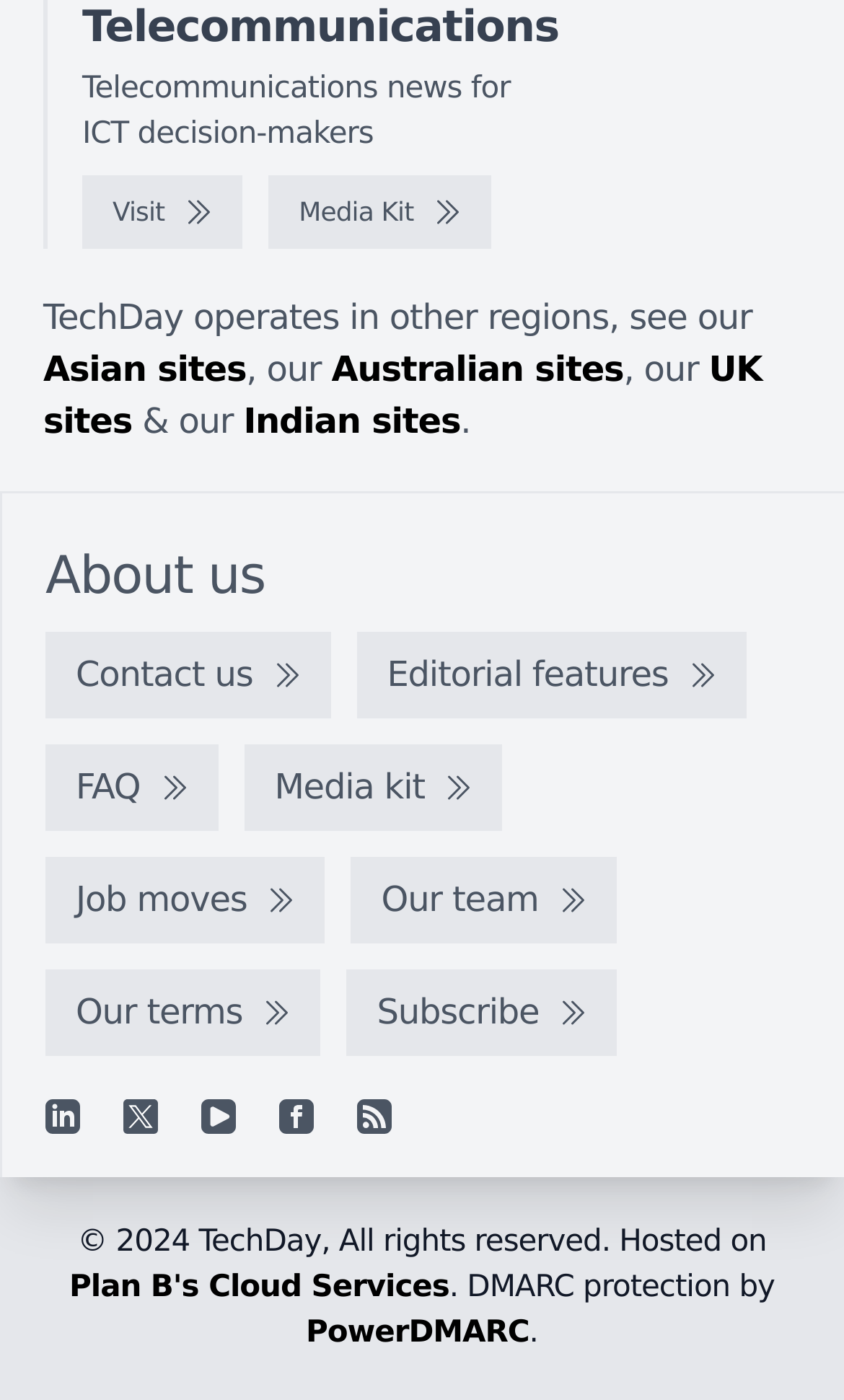Please identify the bounding box coordinates of the area that needs to be clicked to follow this instruction: "Contact us".

[0.054, 0.452, 0.392, 0.514]